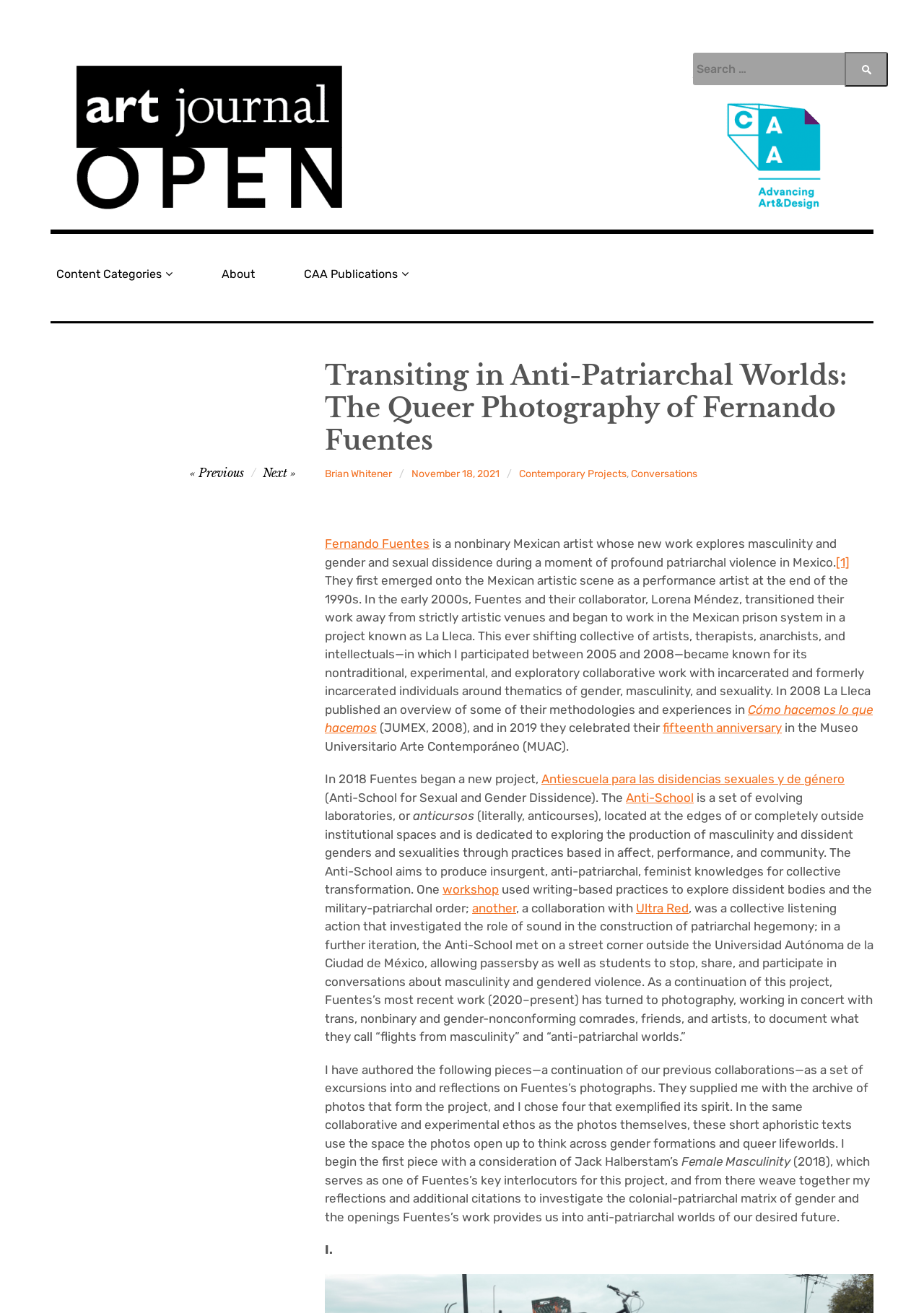Please locate the bounding box coordinates of the element that needs to be clicked to achieve the following instruction: "Read about Brian Whitener". The coordinates should be four float numbers between 0 and 1, i.e., [left, top, right, bottom].

[0.352, 0.354, 0.424, 0.369]